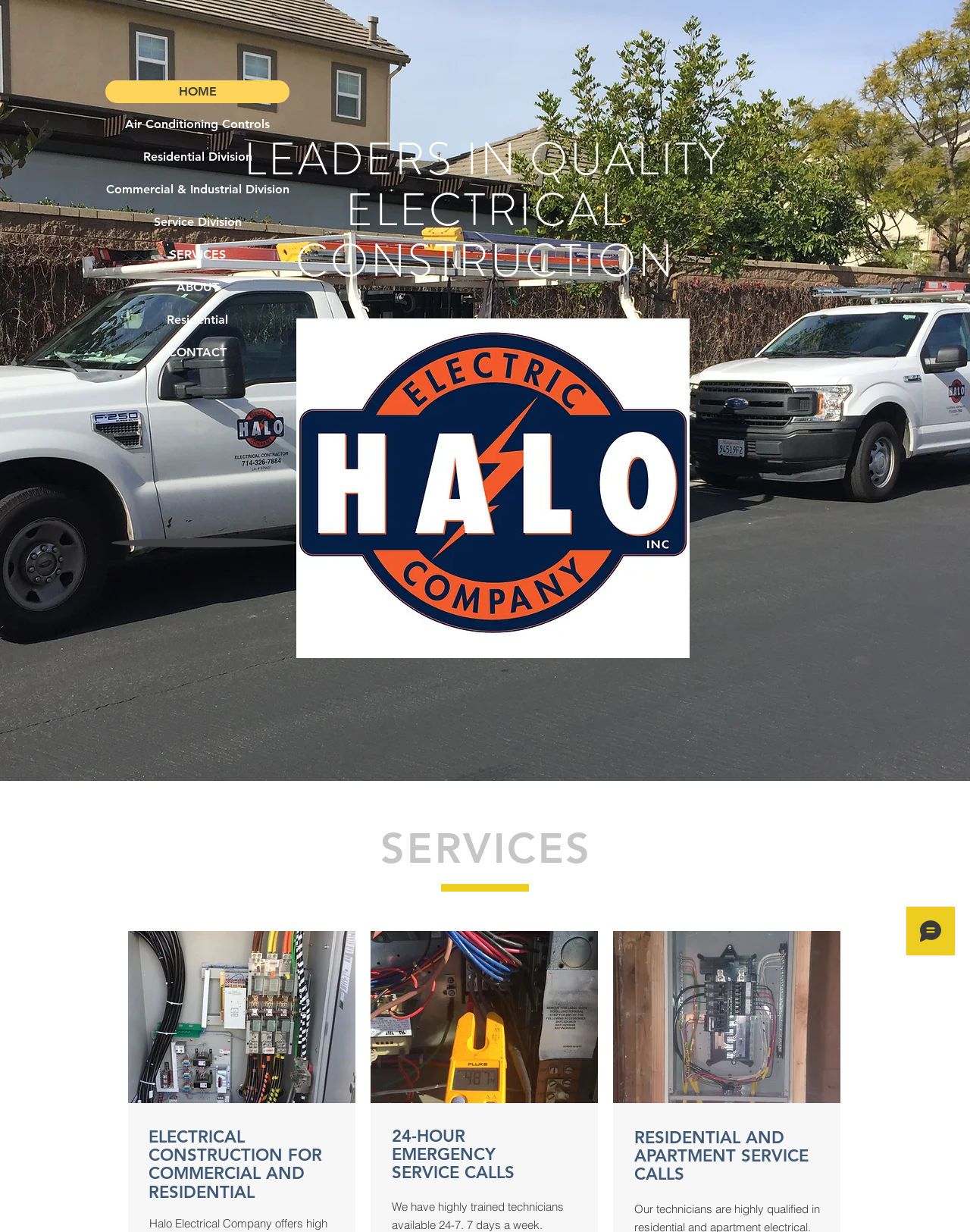Please identify the bounding box coordinates for the region that you need to click to follow this instruction: "Subscribe to receive market trends and/or property eblasts".

None